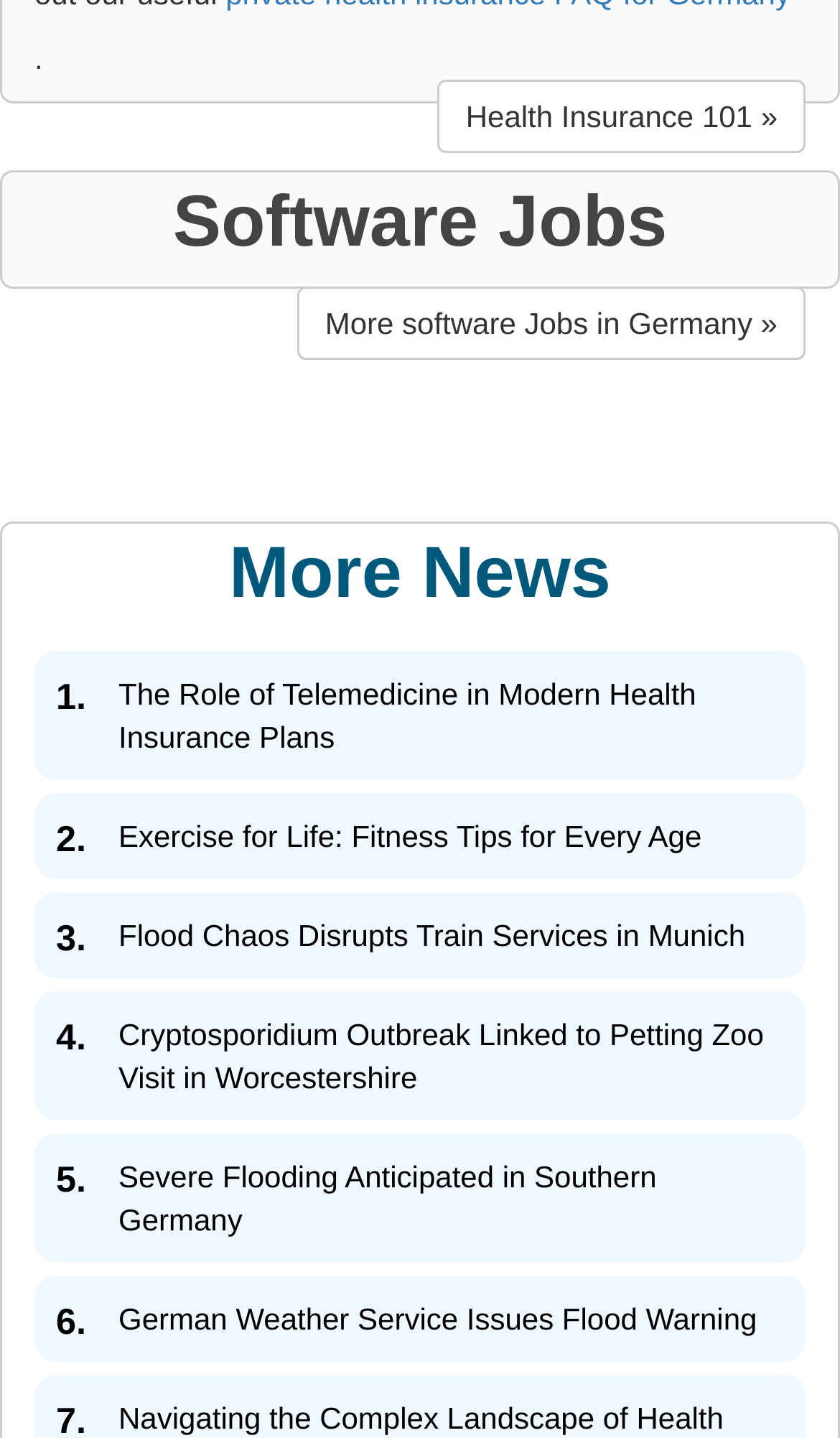Could you highlight the region that needs to be clicked to execute the instruction: "Read Daily Sudoku"?

[0.0, 0.089, 0.821, 0.113]